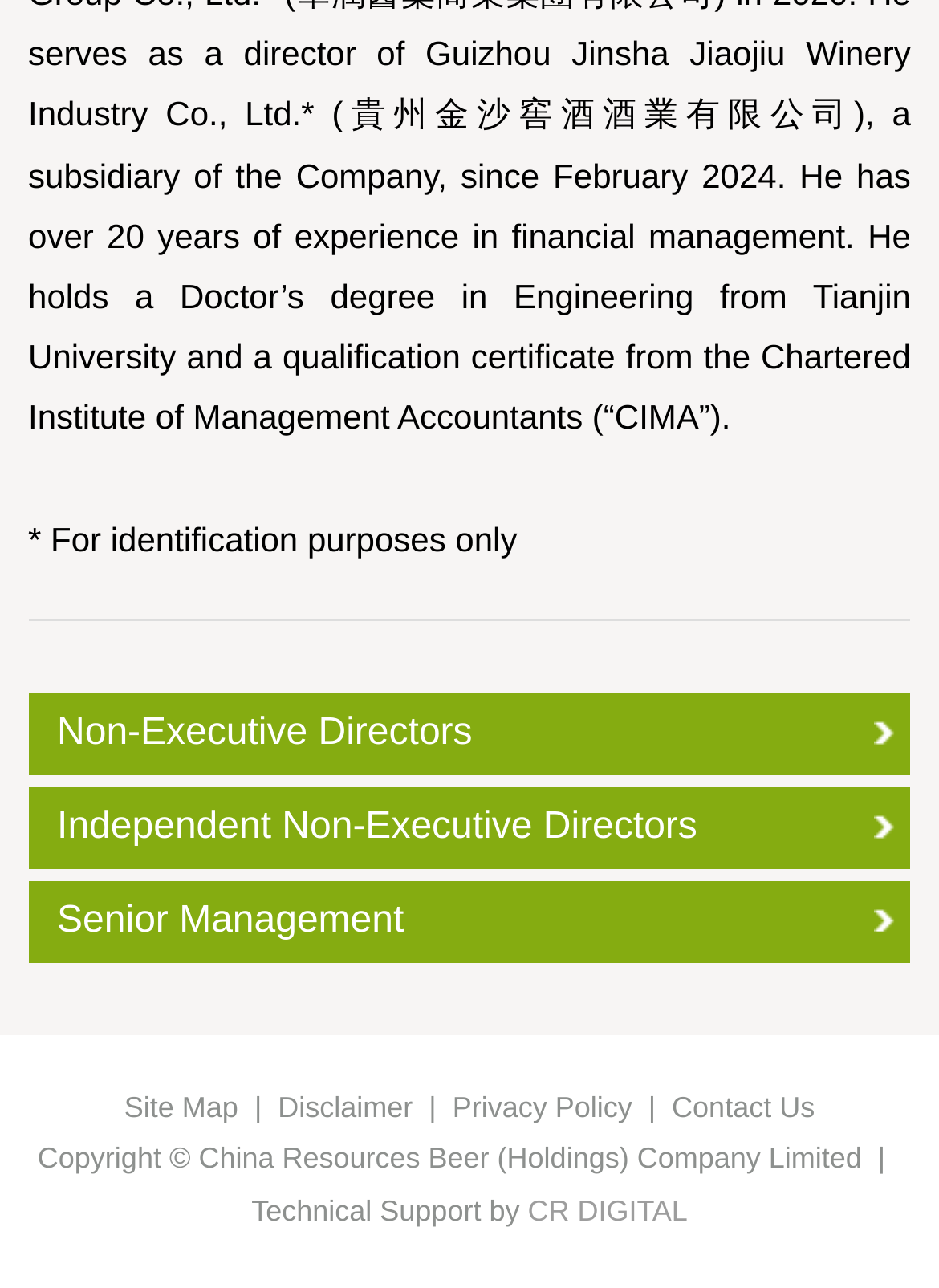What are the types of directors listed?
Look at the image and respond with a one-word or short-phrase answer.

Non-Executive, Independent Non-Executive